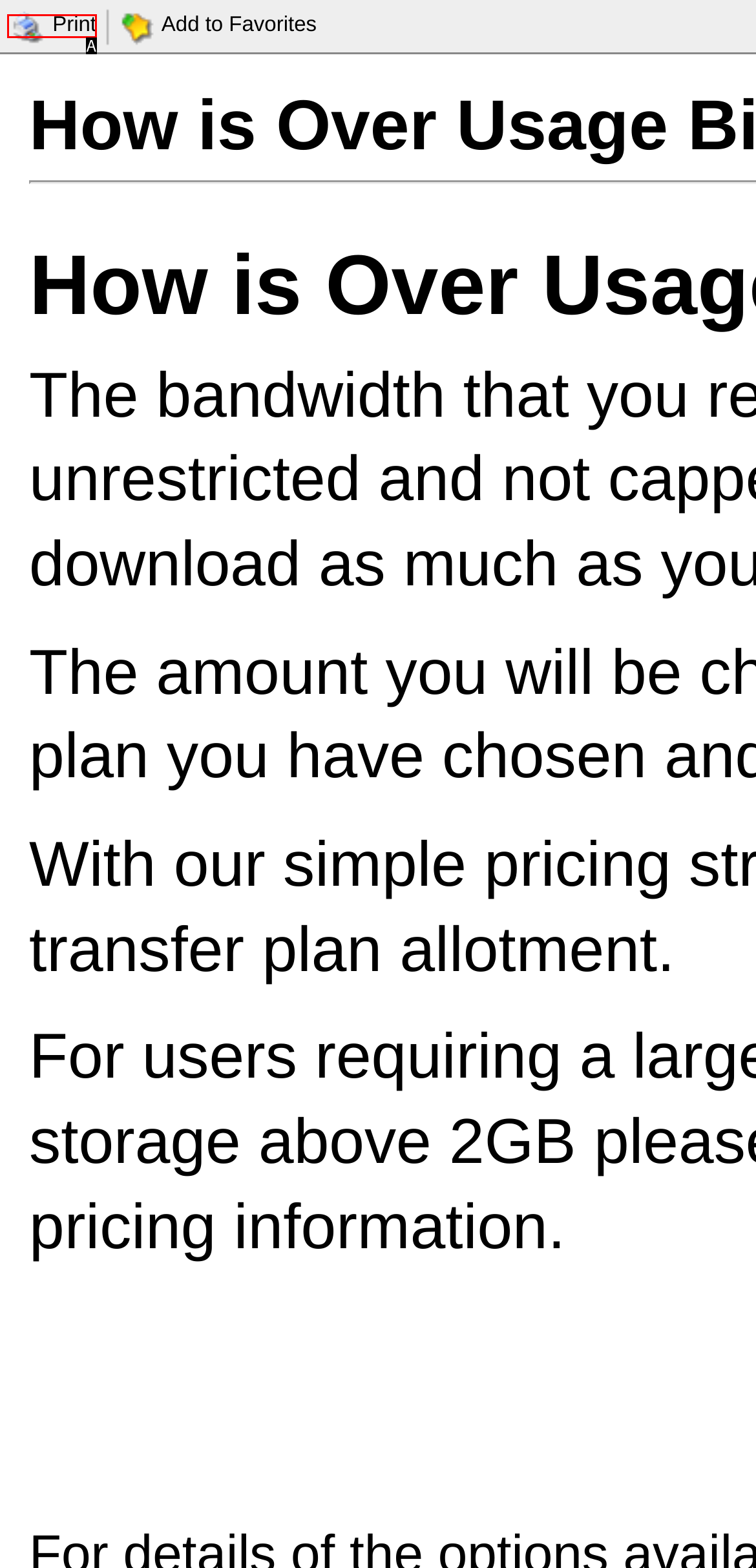Given the description: Retour à la page d'accueil, identify the matching option. Answer with the corresponding letter.

None